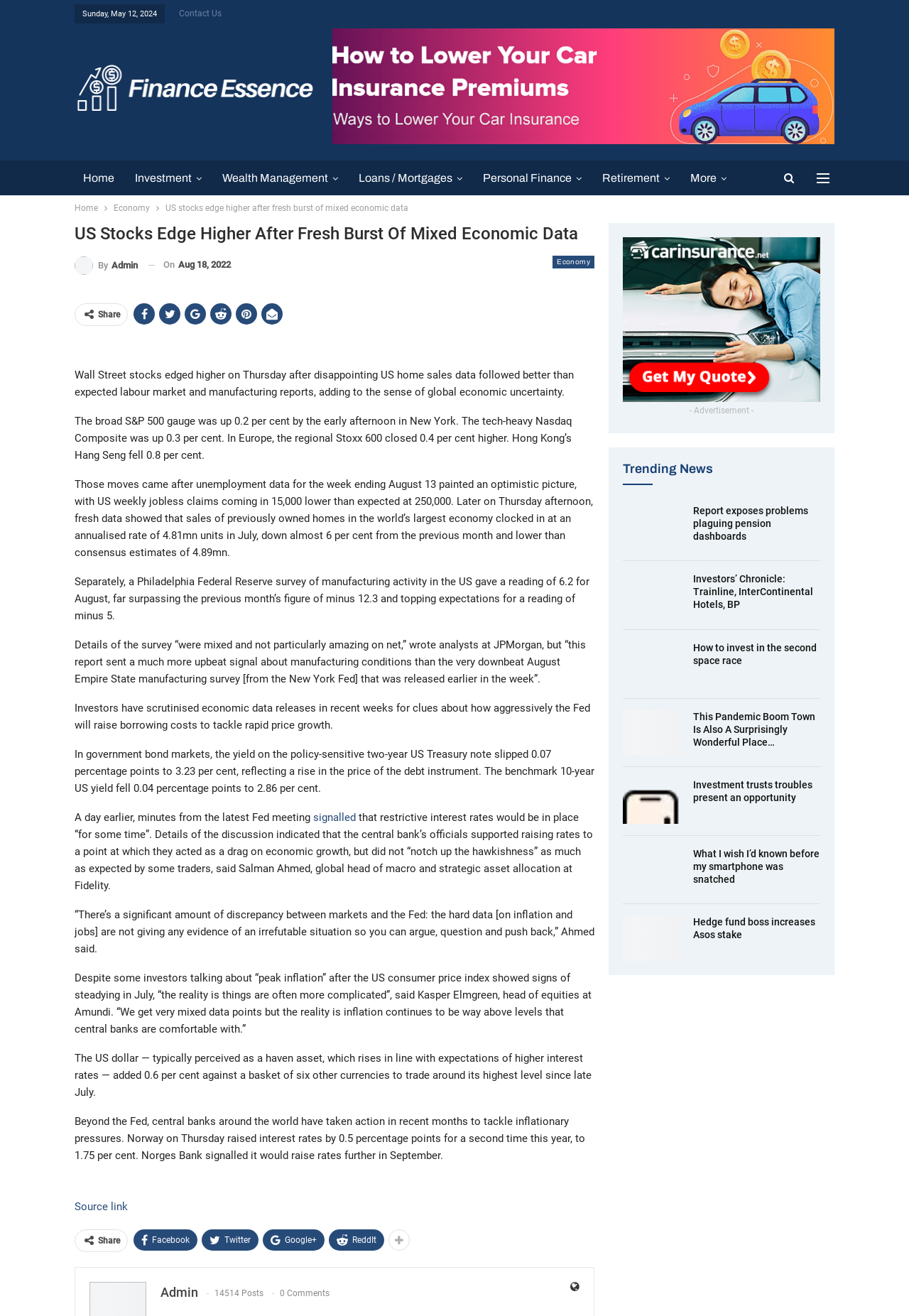Identify the bounding box of the HTML element described as: "alt="- Advertisement -"".

[0.366, 0.062, 0.918, 0.069]